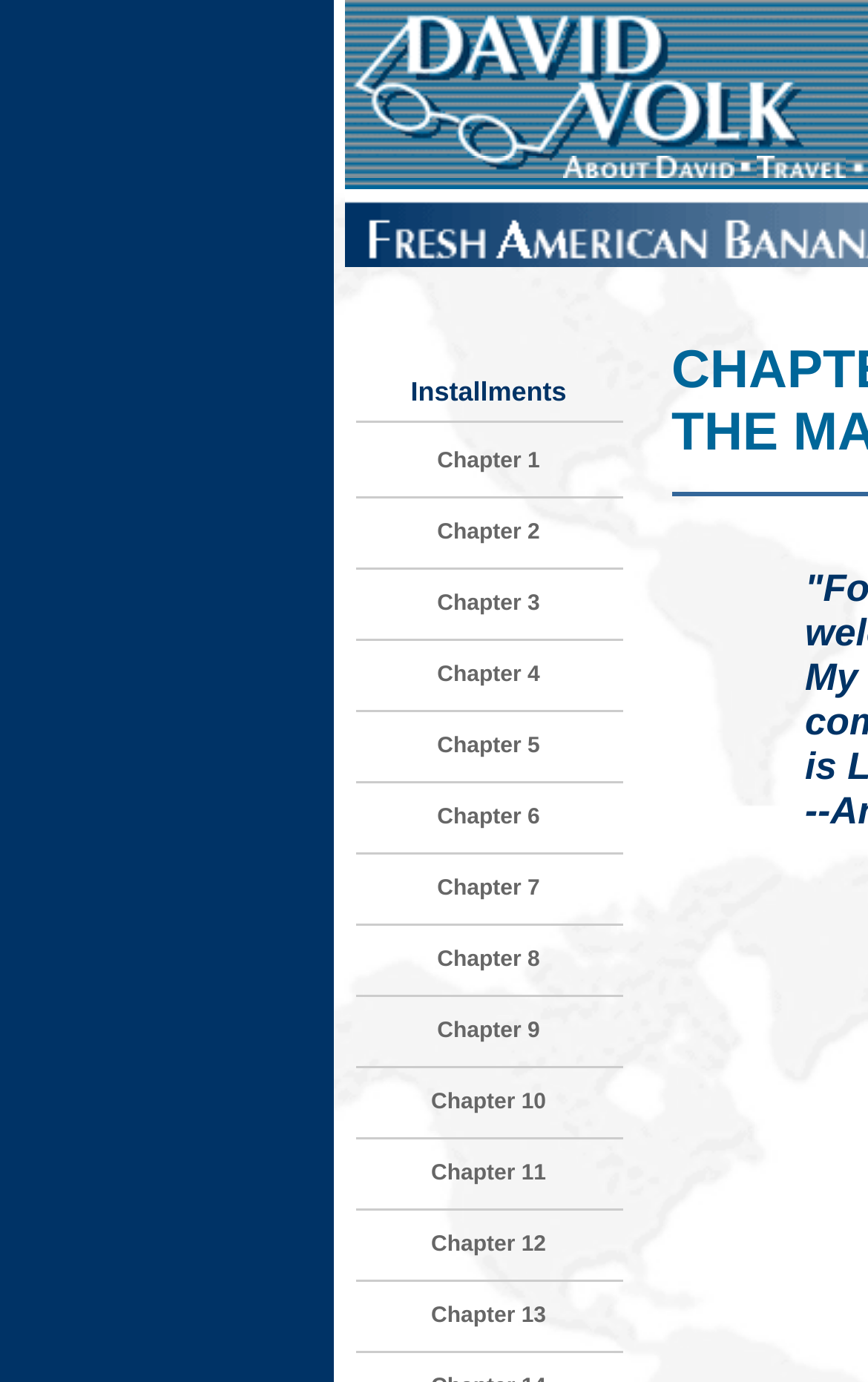Locate the bounding box coordinates of the area where you should click to accomplish the instruction: "Click on About David".

[0.647, 0.111, 0.845, 0.134]